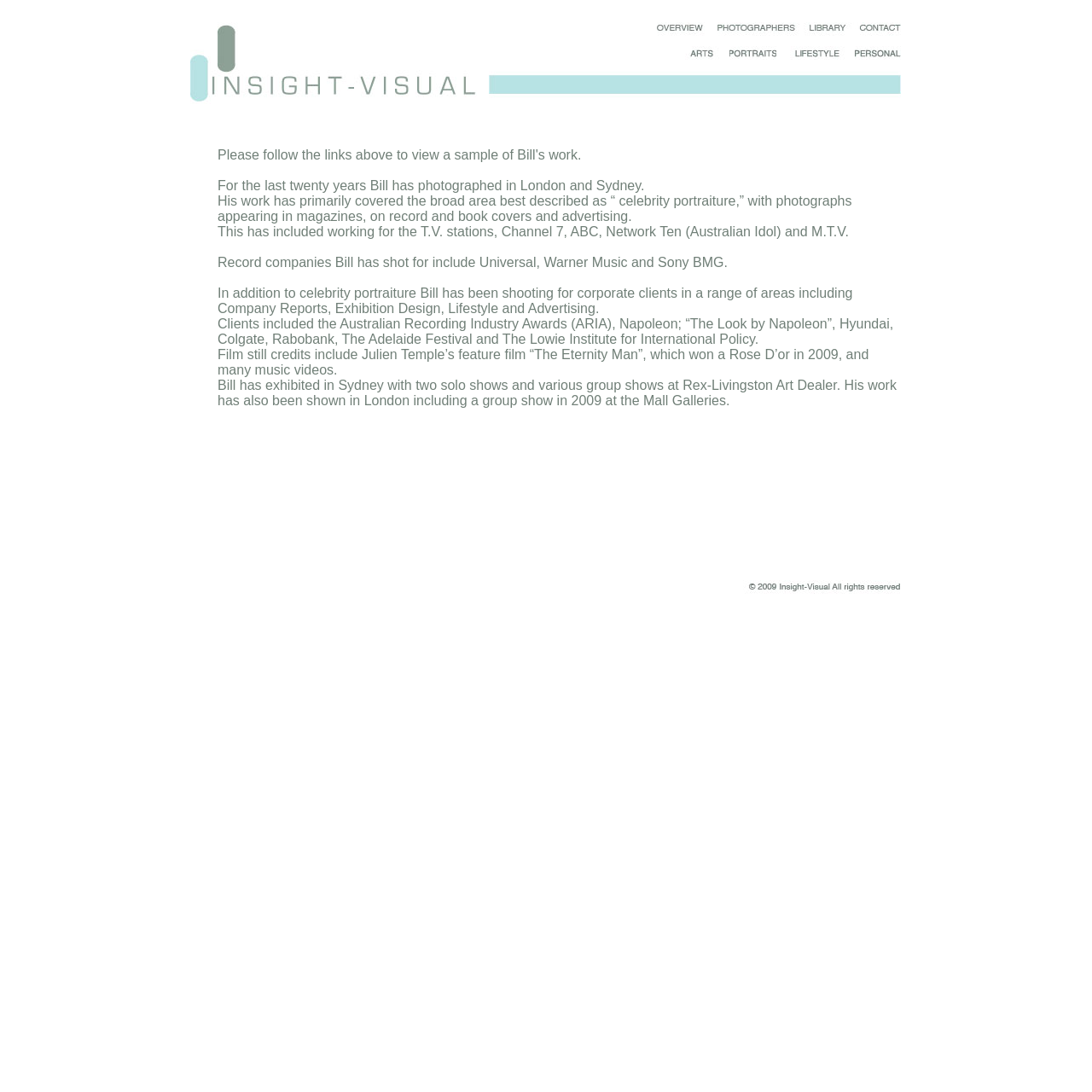What is the name of the feature film Bill worked on?
Provide a comprehensive and detailed answer to the question.

The webpage text mentions 'Film still credits include Julien Temple’s feature film “The Eternity Man”, which won a Rose D’or in 2009, and many music videos.' This shows that Bill worked on a feature film called 'The Eternity Man'.